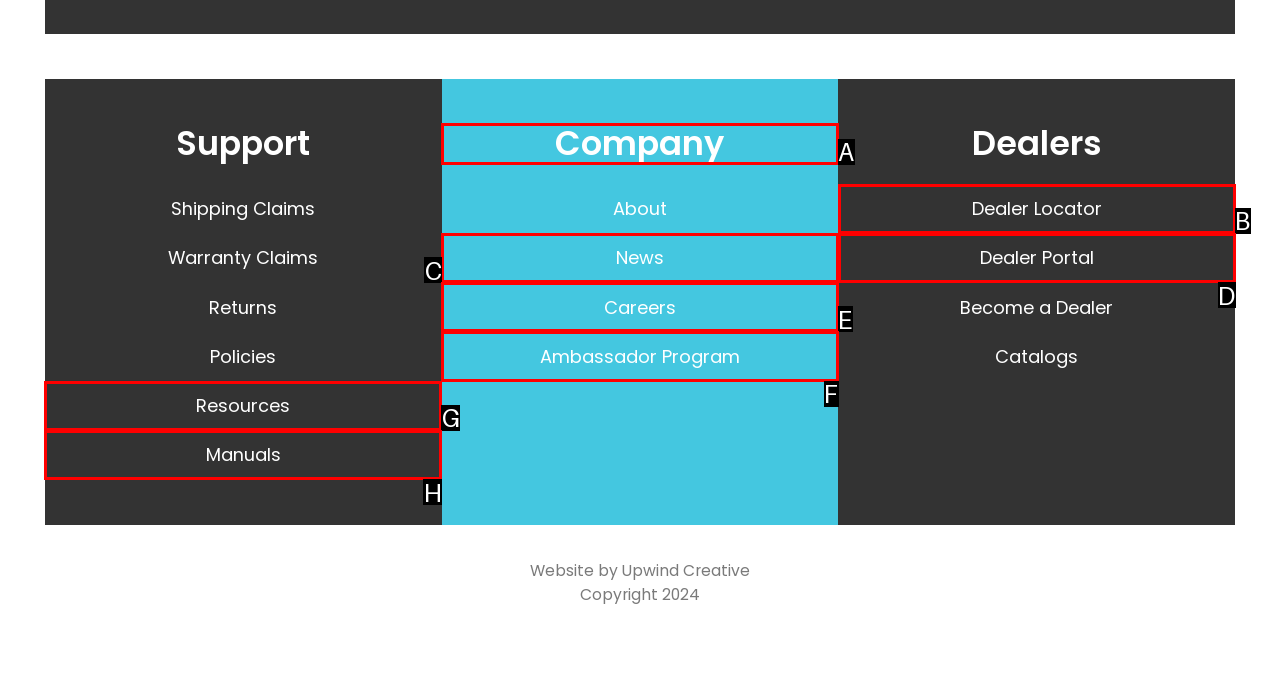Determine the letter of the UI element I should click on to complete the task: Learn about the company from the provided choices in the screenshot.

A